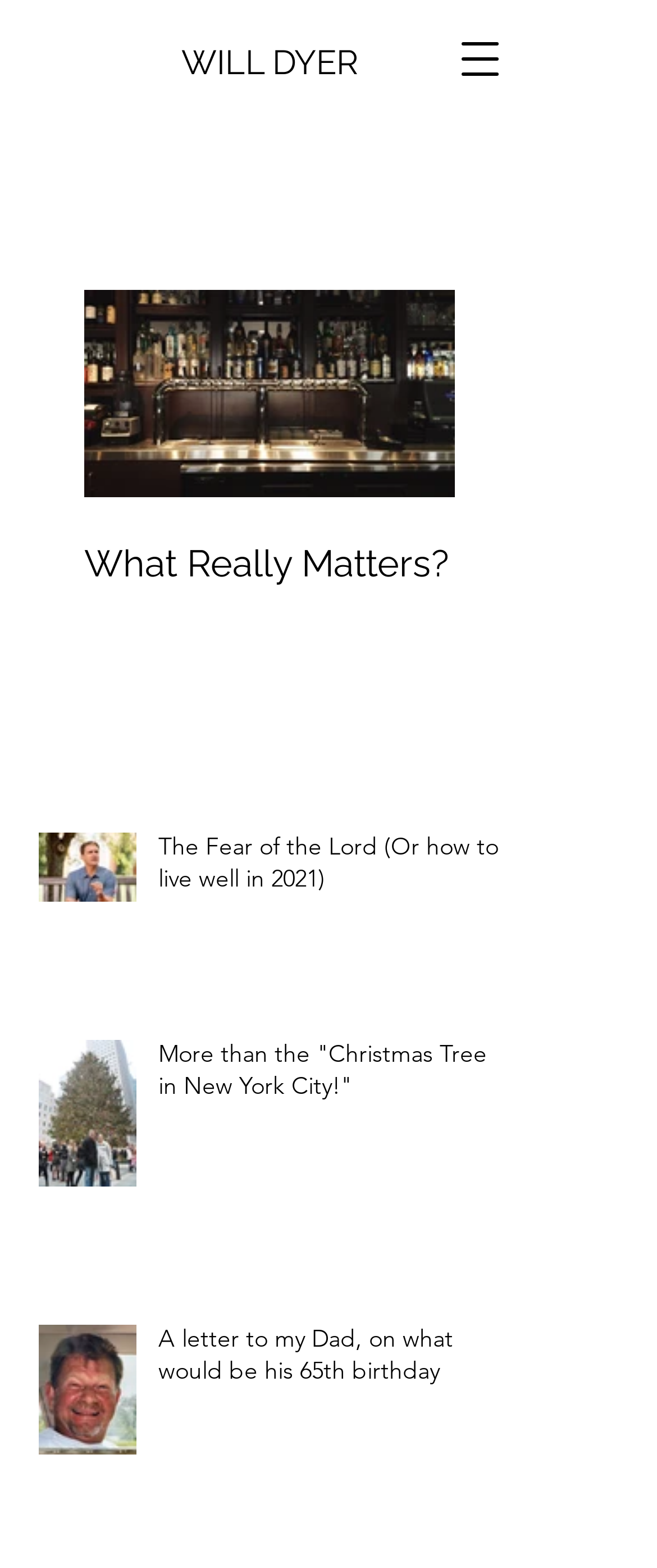What is the headline of the webpage?

Faith doesn't always come easy.